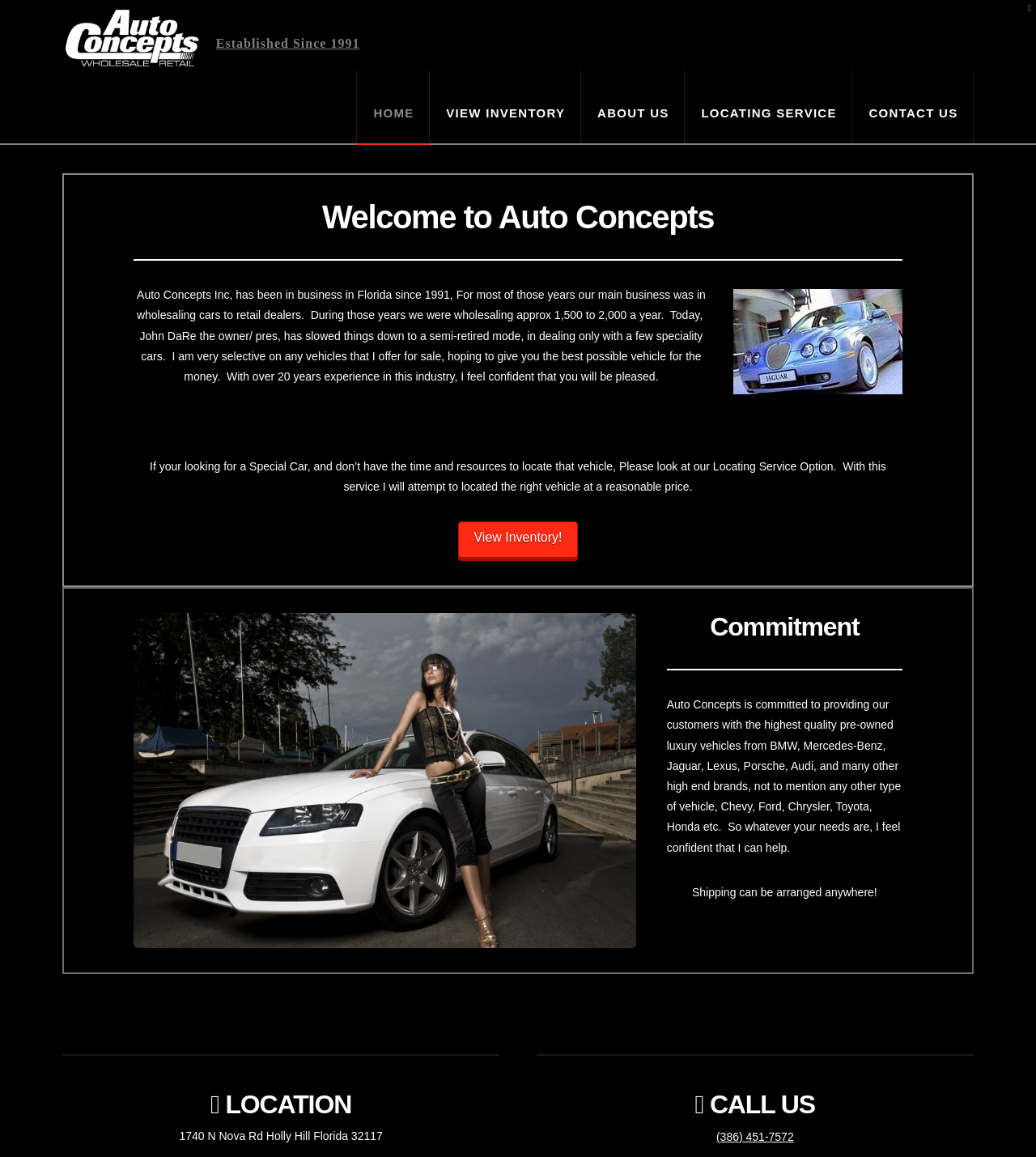Give a succinct answer to this question in a single word or phrase: 
What service does the company offer besides selling vehicles?

Locating service